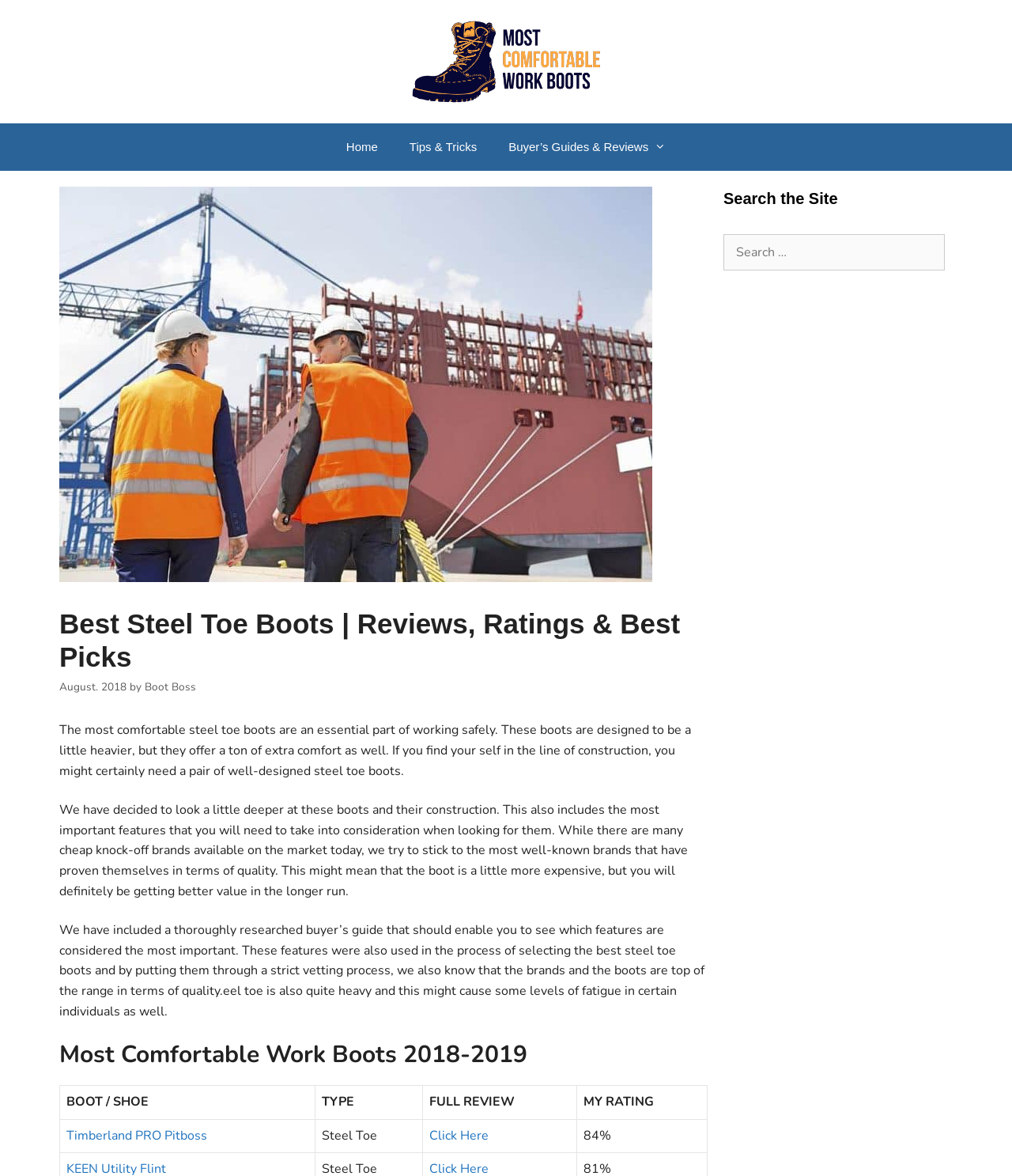Identify the bounding box coordinates of the element that should be clicked to fulfill this task: "Search for a keyword". The coordinates should be provided as four float numbers between 0 and 1, i.e., [left, top, right, bottom].

[0.715, 0.199, 0.934, 0.23]